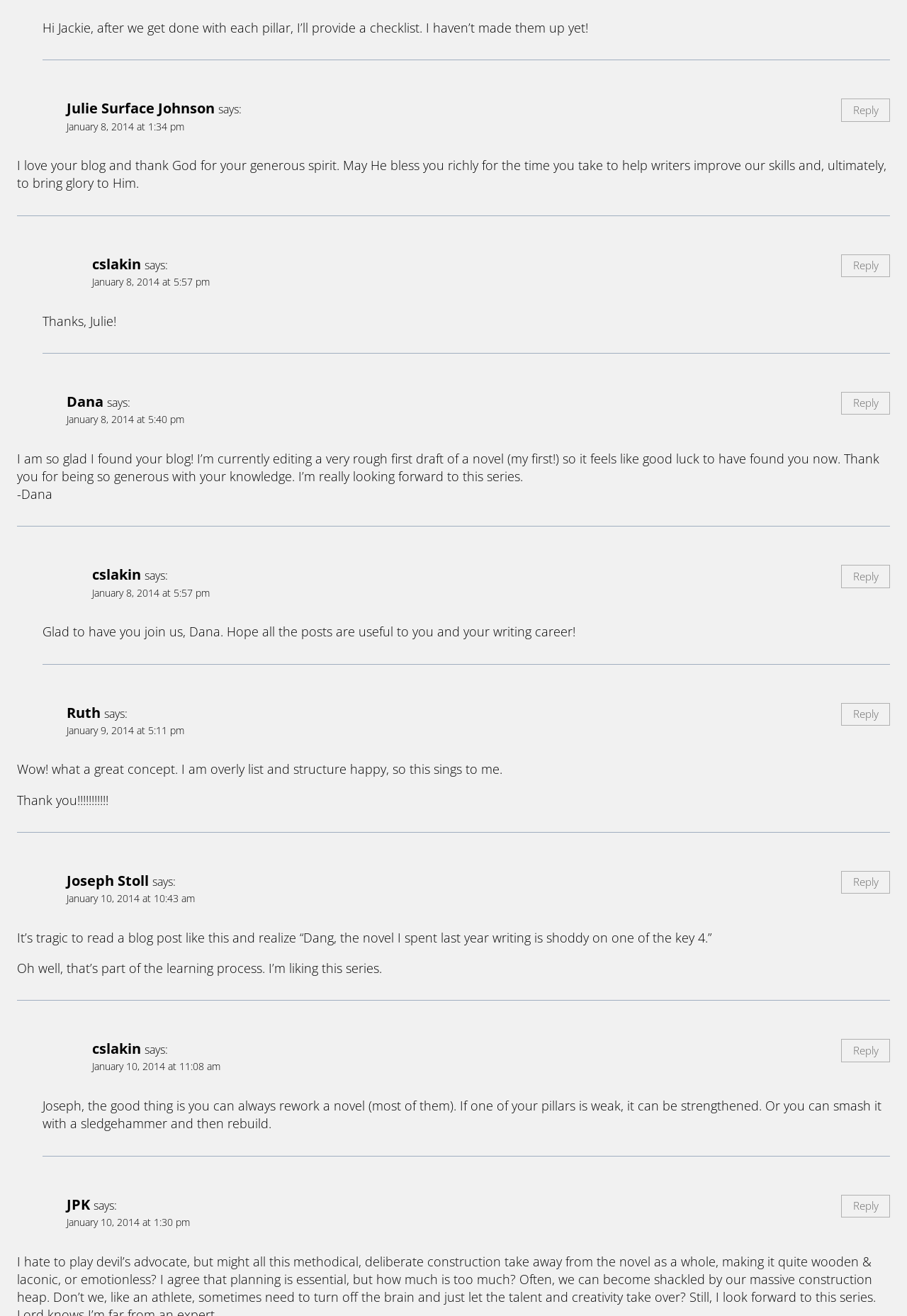Please mark the clickable region by giving the bounding box coordinates needed to complete this instruction: "Reply to Joseph Stoll".

[0.928, 0.662, 0.981, 0.679]